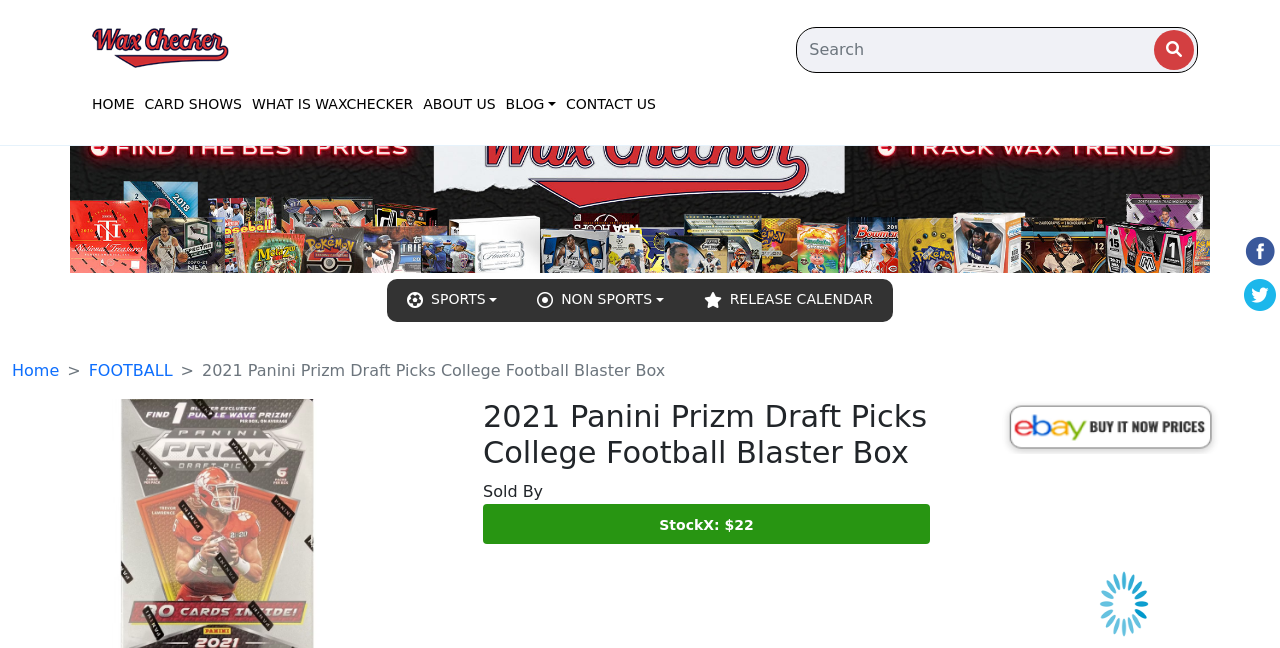What is the price of the product on StockX?
Use the screenshot to answer the question with a single word or phrase.

$22